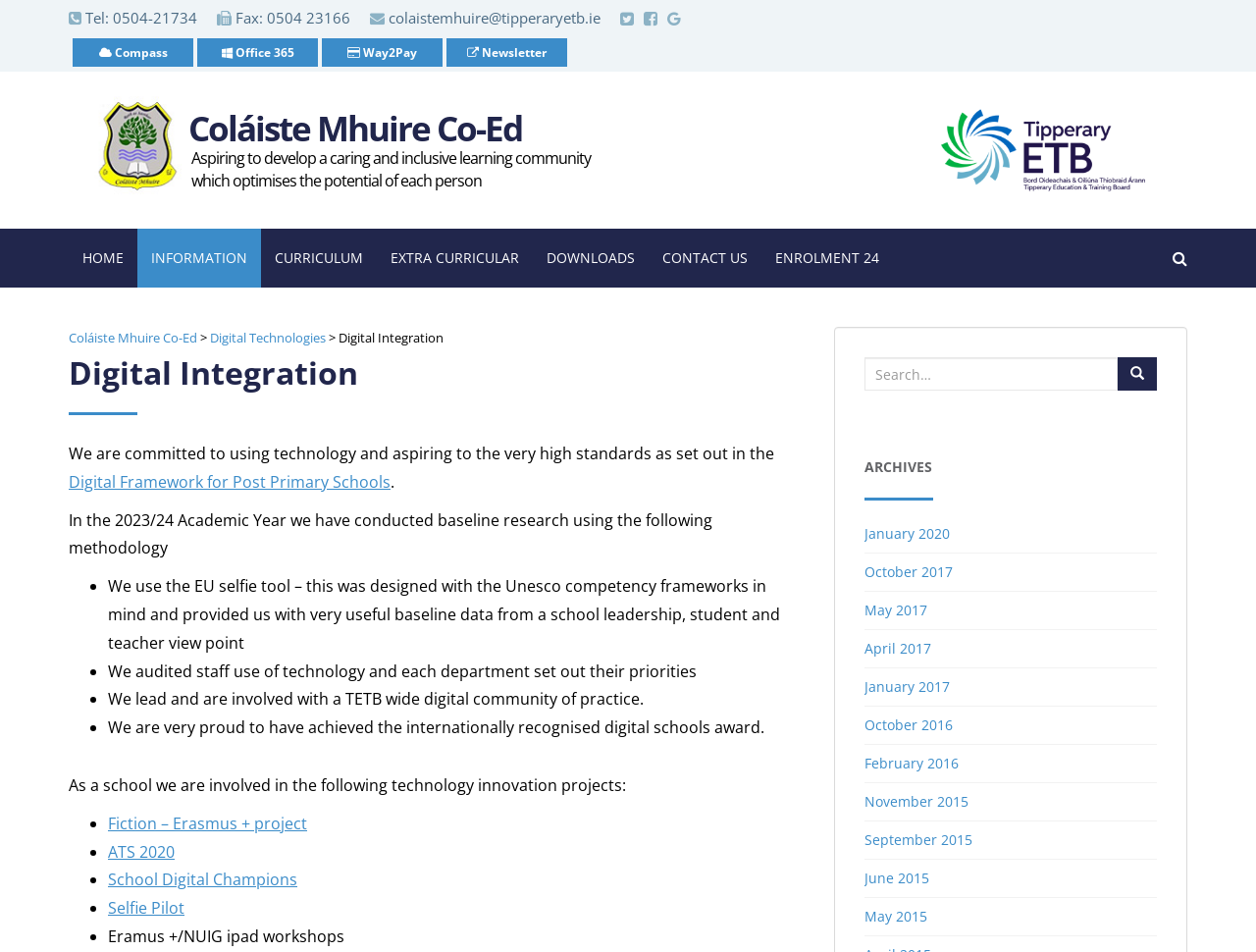Locate the bounding box coordinates of the area to click to fulfill this instruction: "Click the 'HOME' menu". The bounding box should be presented as four float numbers between 0 and 1, in the order [left, top, right, bottom].

[0.055, 0.241, 0.109, 0.302]